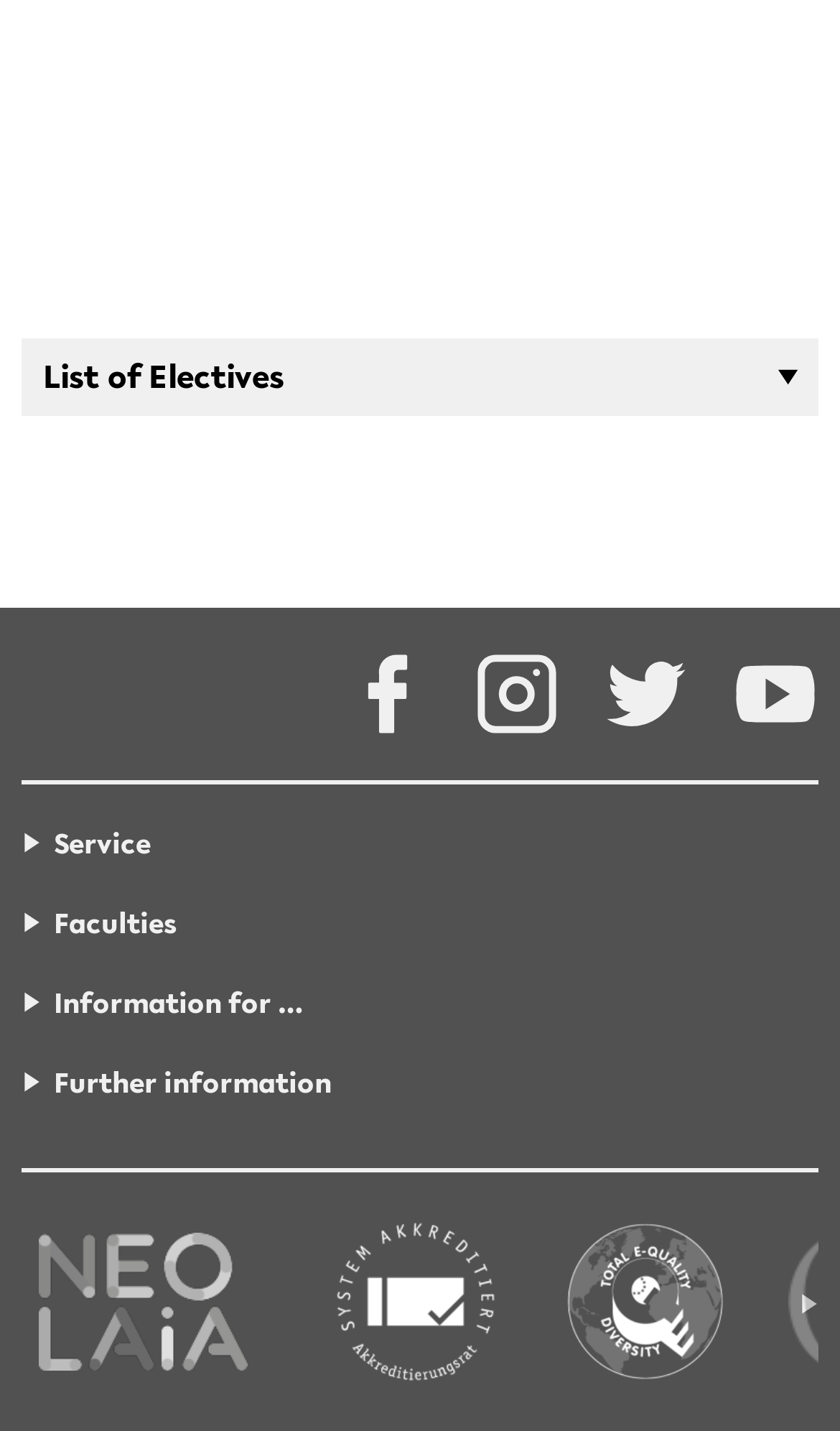Please find the bounding box coordinates in the format (top-left x, top-left y, bottom-right x, bottom-right y) for the given element description. Ensure the coordinates are floating point numbers between 0 and 1. Description: In­sta­gram

[0.564, 0.456, 0.667, 0.516]